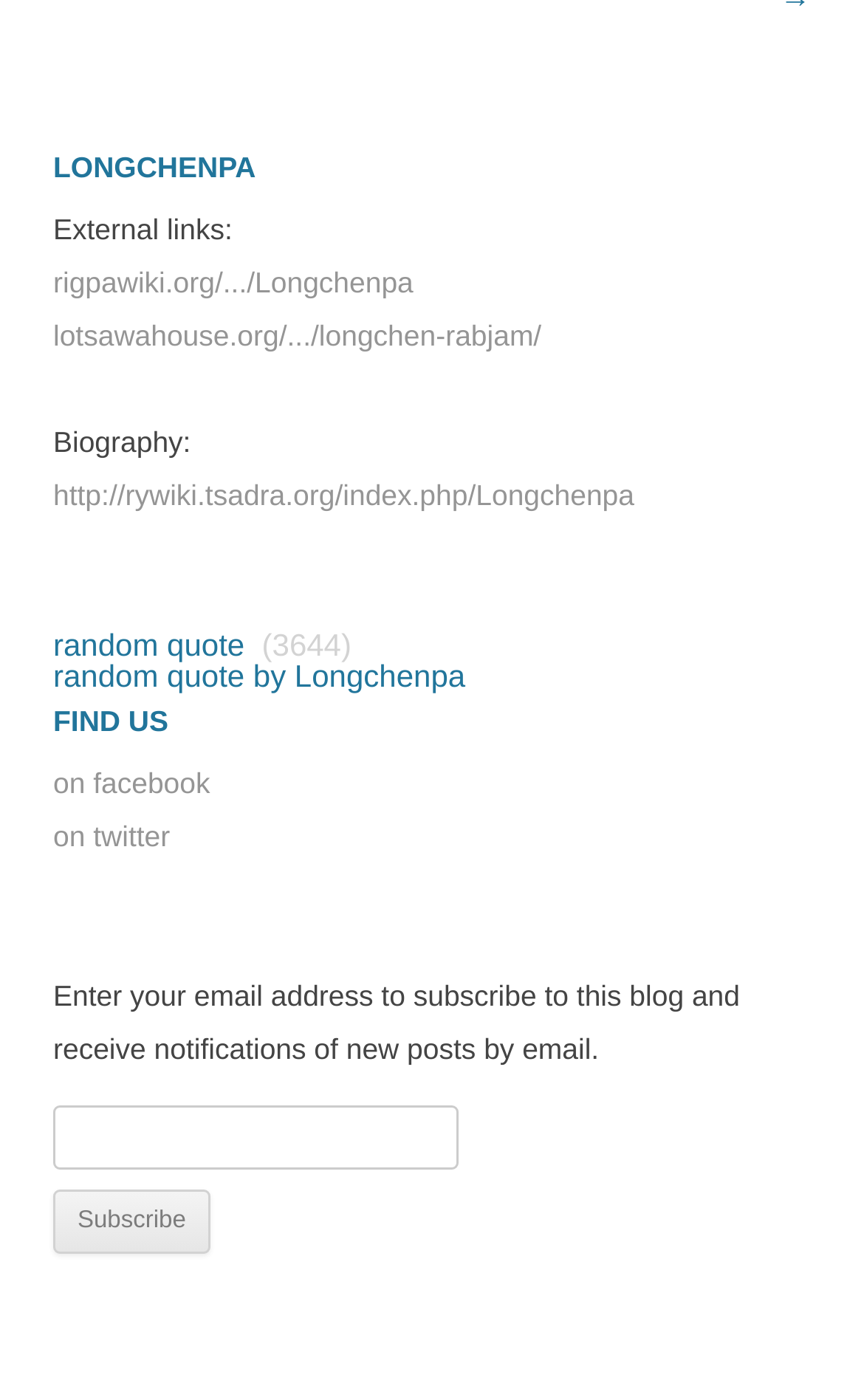Please answer the following question using a single word or phrase: 
What is the format of the random quote?

Random quote by Longchenpa